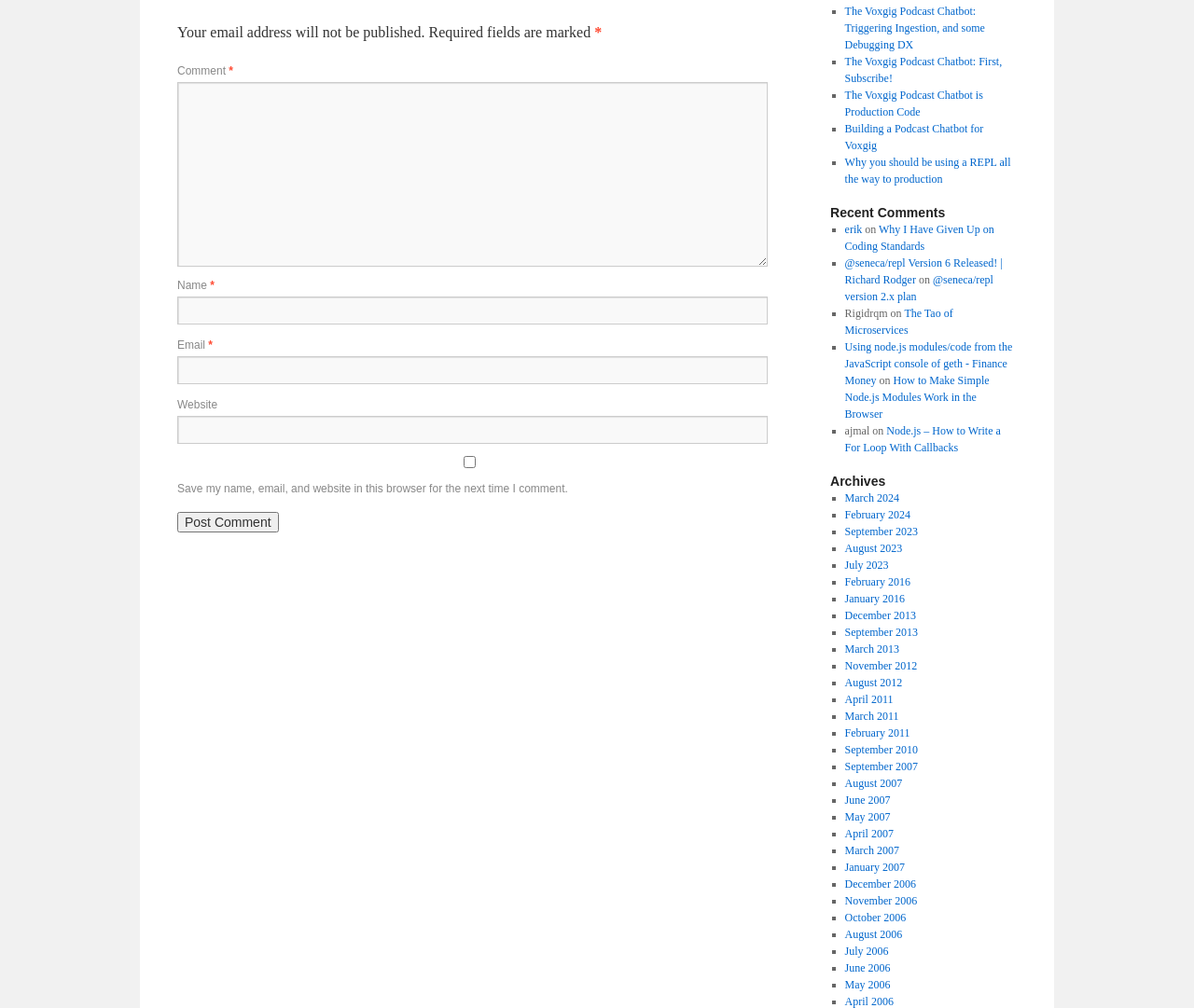Locate the bounding box of the UI element with the following description: "name="submit" value="Post Comment"".

[0.148, 0.508, 0.233, 0.528]